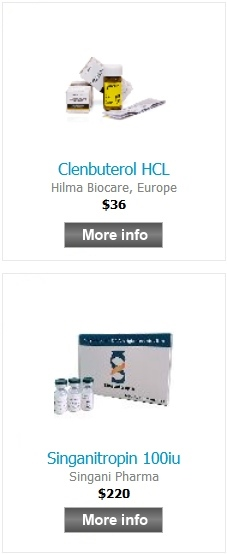How many vials are included in Singanitropin 100iu?
Provide a thorough and detailed answer to the question.

The packaging of Singanitropin 100iu by Singani Pharma is shown in a larger box, which includes several vials, although the exact number is not specified.